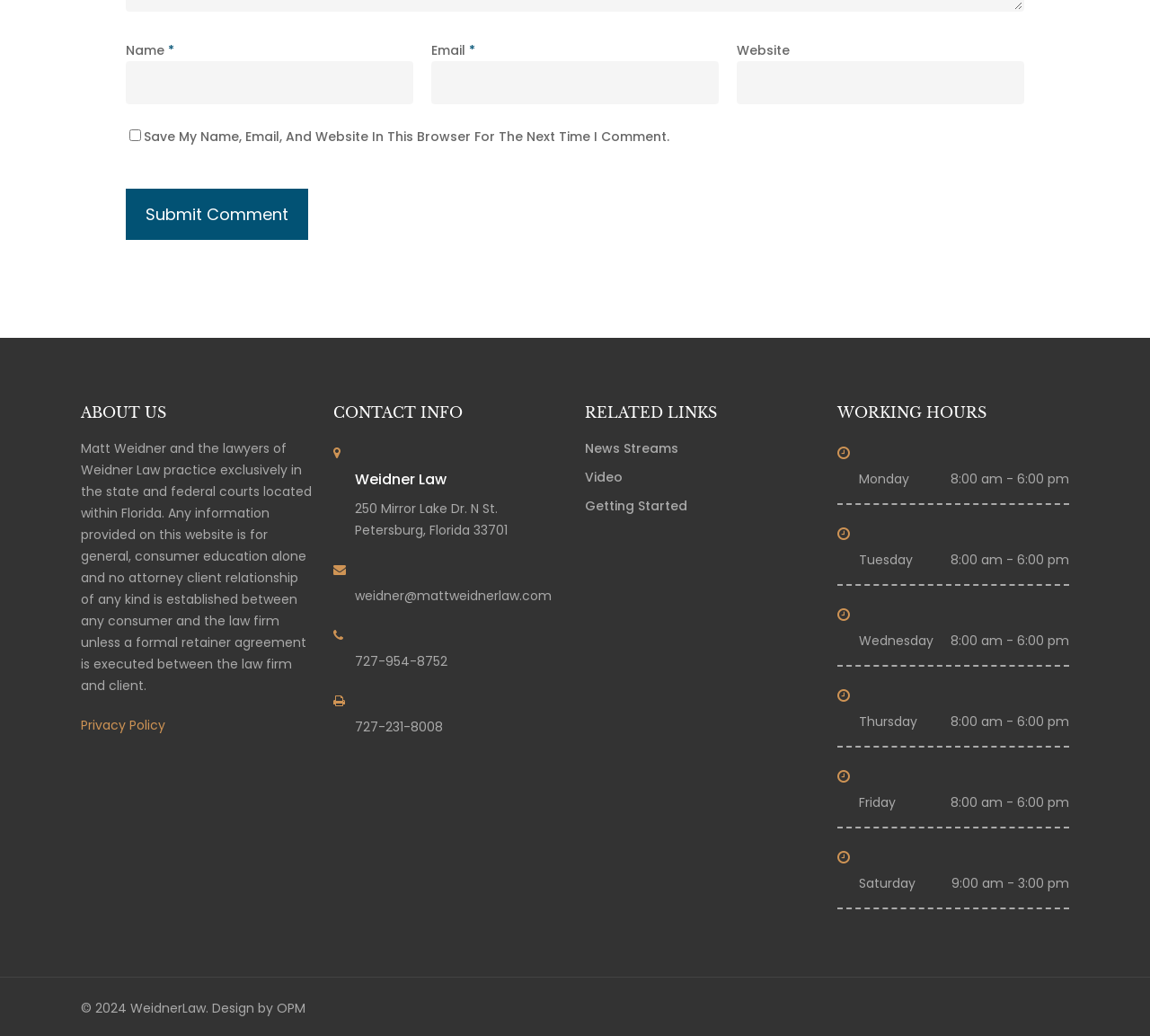Determine the bounding box coordinates for the area you should click to complete the following instruction: "Visit privacy policy".

[0.07, 0.691, 0.144, 0.709]